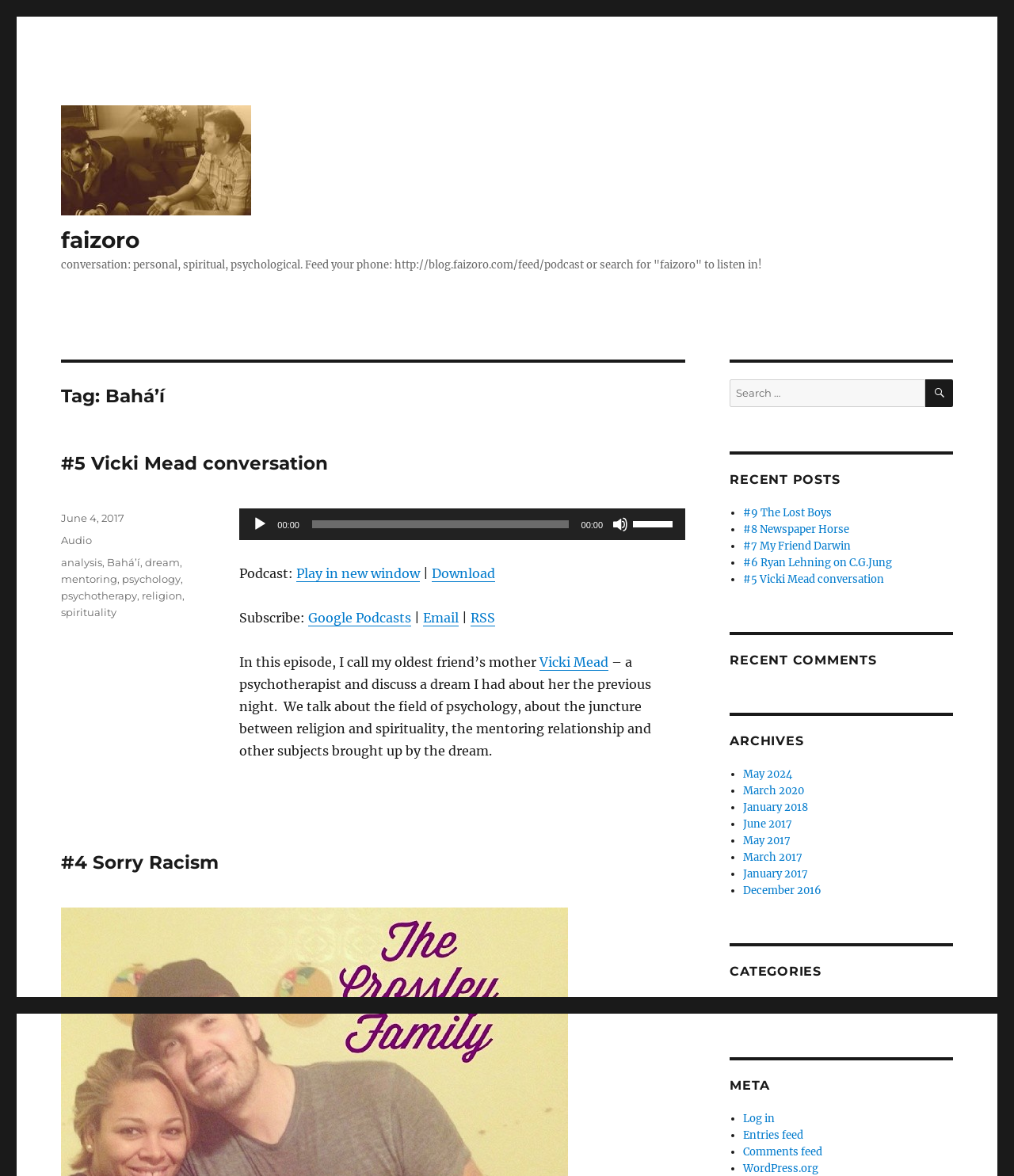Please answer the following question using a single word or phrase: 
What is the format of the podcast?

Audio